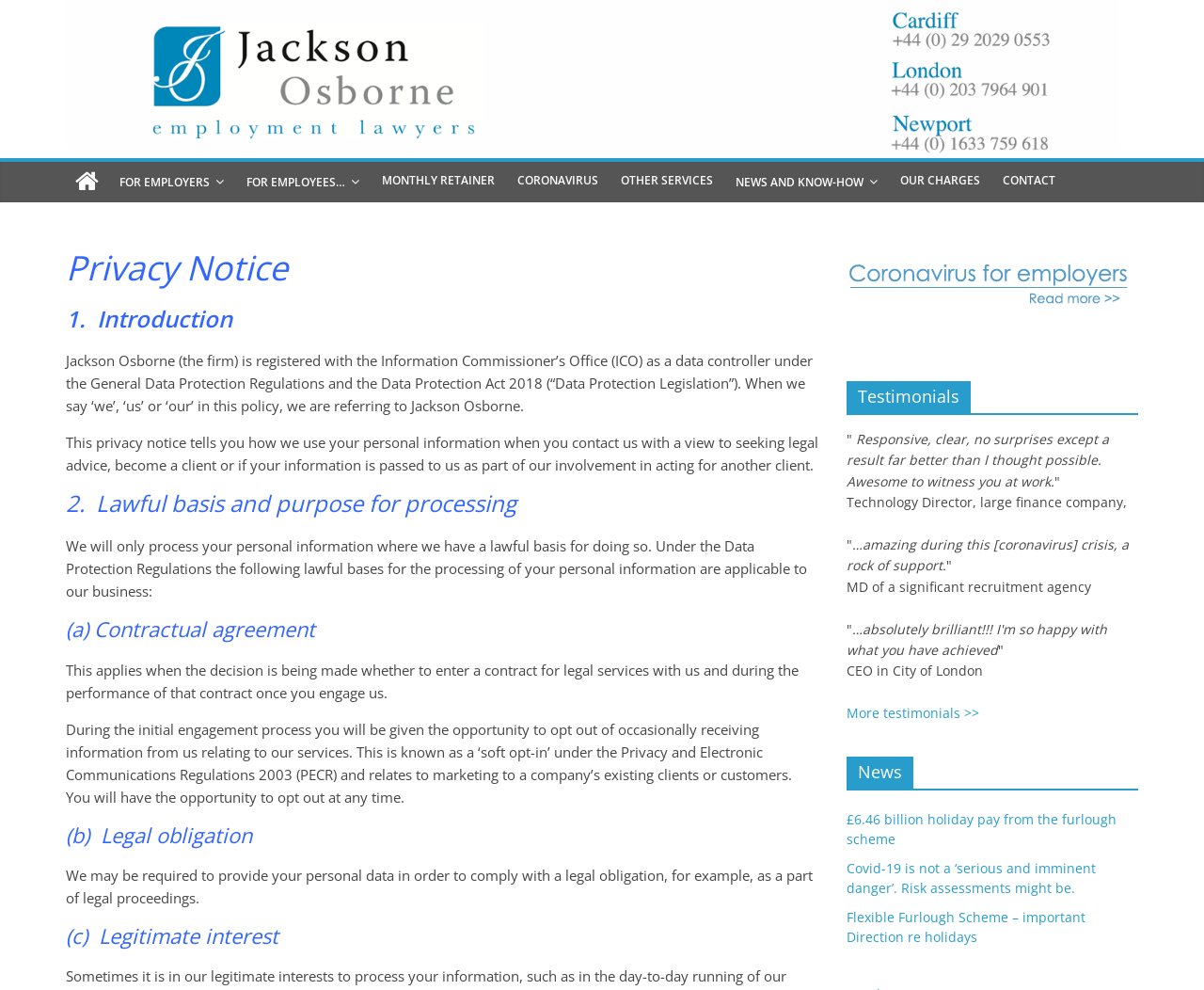Respond to the following question with a brief word or phrase:
What is the tone of the testimonials?

Positive